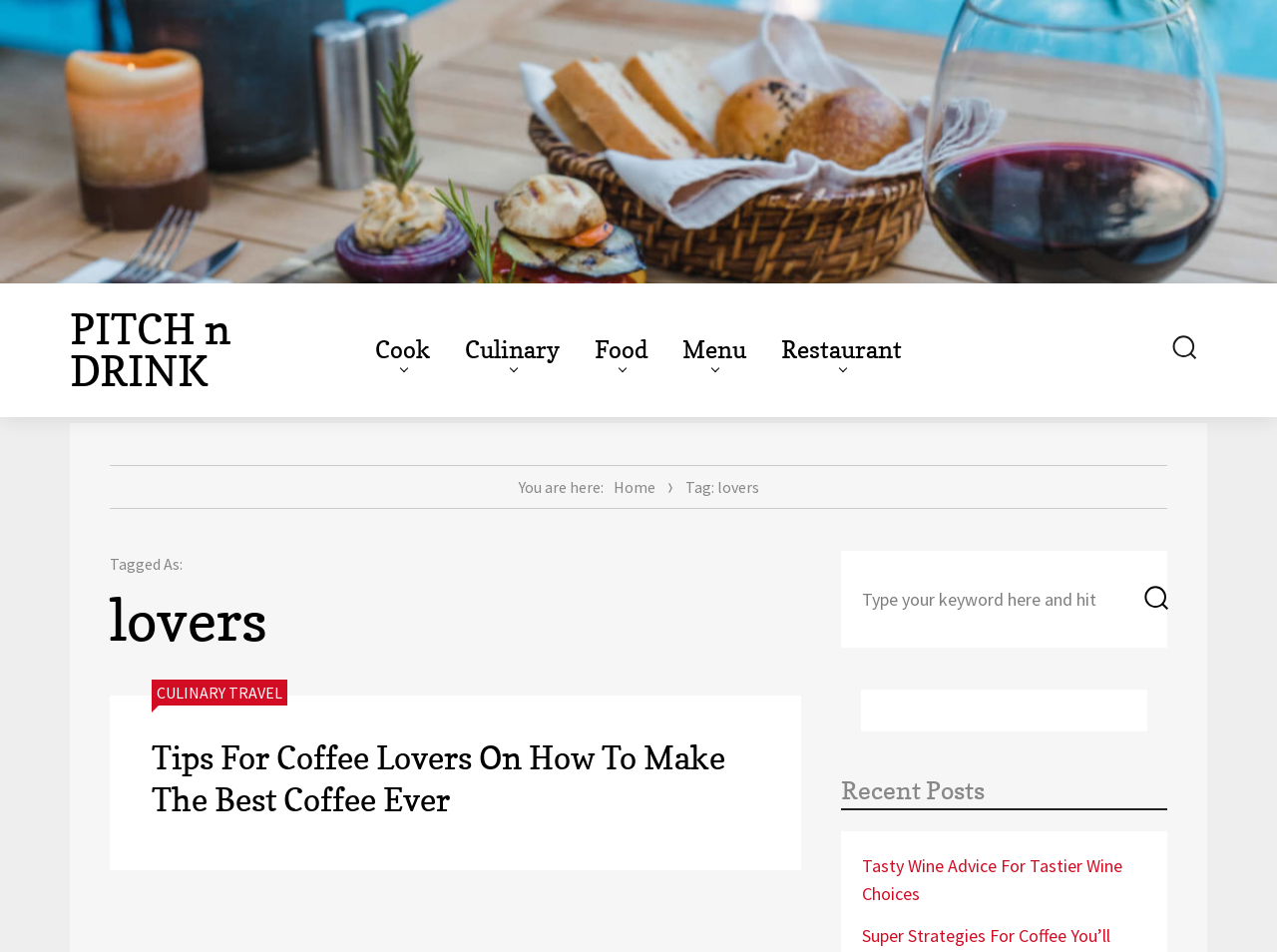What is the purpose of the button with the image?
Please respond to the question thoroughly and include all relevant details.

The purpose of the button with the image can be determined by looking at the button element with the description 'Search'. It contains an image and is located next to a static text element with the text 'Search for:'. This suggests that the button is used to initiate a search.